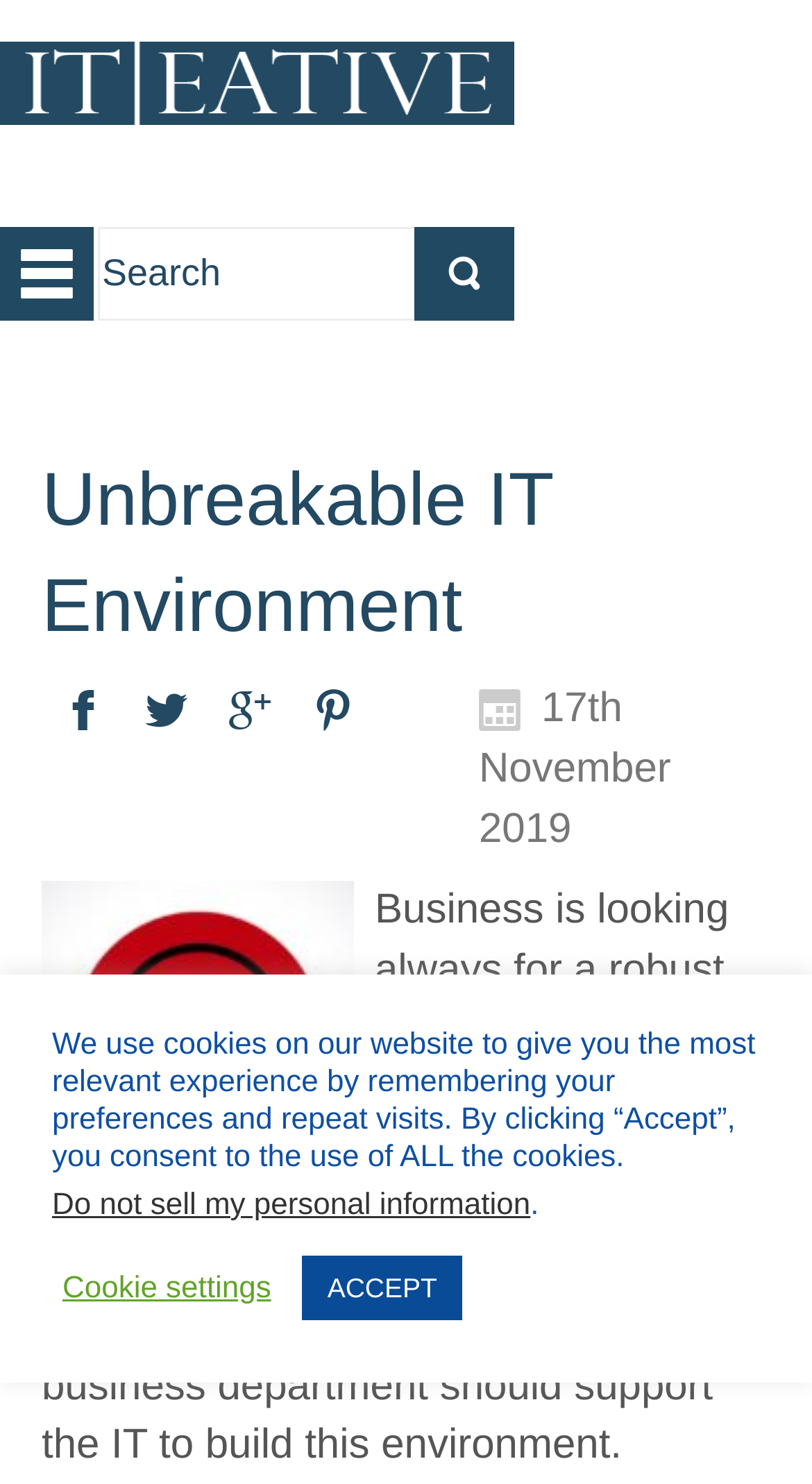What is the purpose of the IT department according to the webpage?
Provide an in-depth answer to the question, covering all aspects.

I read the static text on the webpage, which states that 'building unbreakable IT environment is a mission for IT department, and the functional or business department should support the IT to build this environment'. This implies that the purpose of the IT department is to build an unbreakable IT environment.